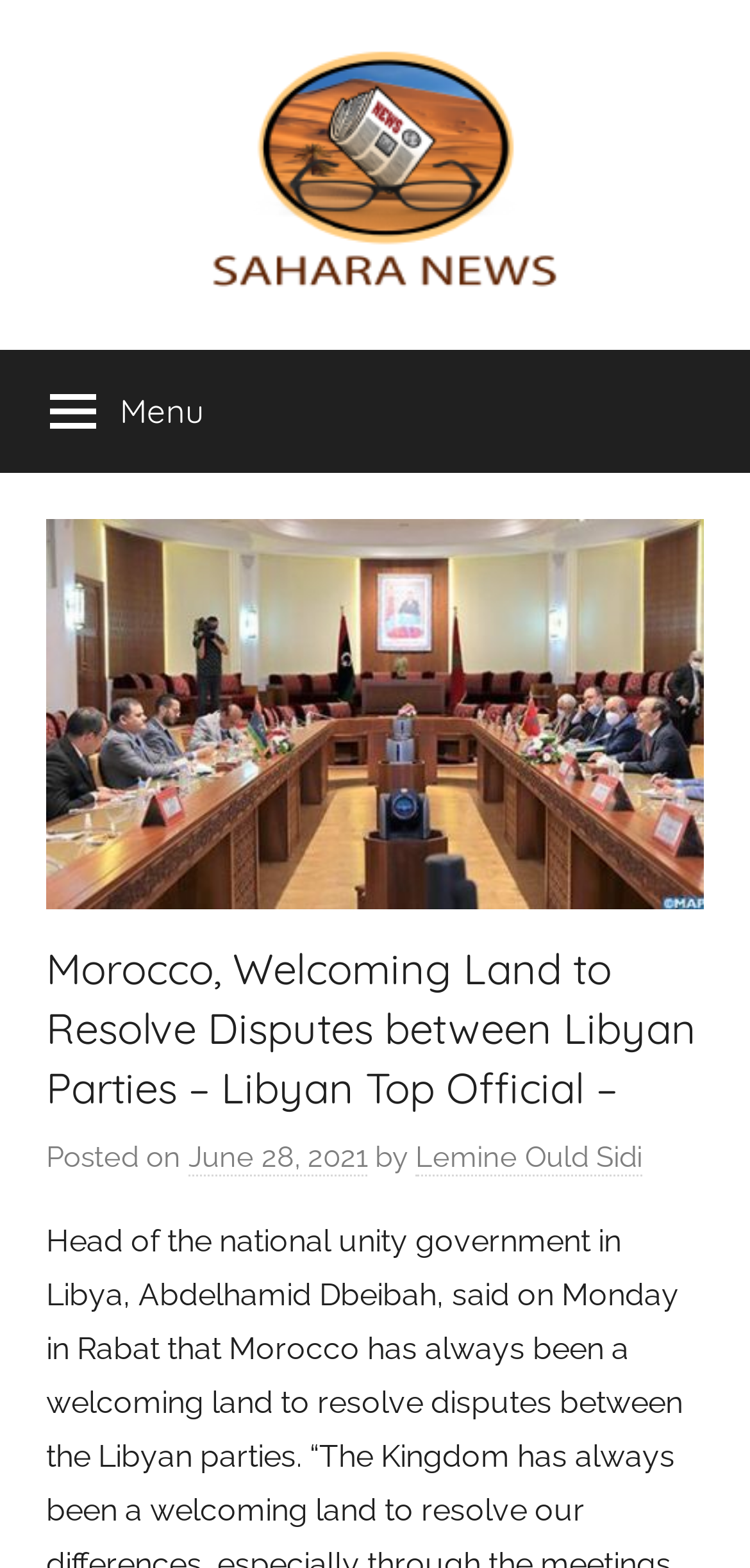Utilize the details in the image to thoroughly answer the following question: What is the purpose of the button at the top?

I found the answer by looking at the top of the webpage, where I saw a button with the text 'Menu'. This suggests that the button is used to open a menu, possibly containing navigation options or other features.